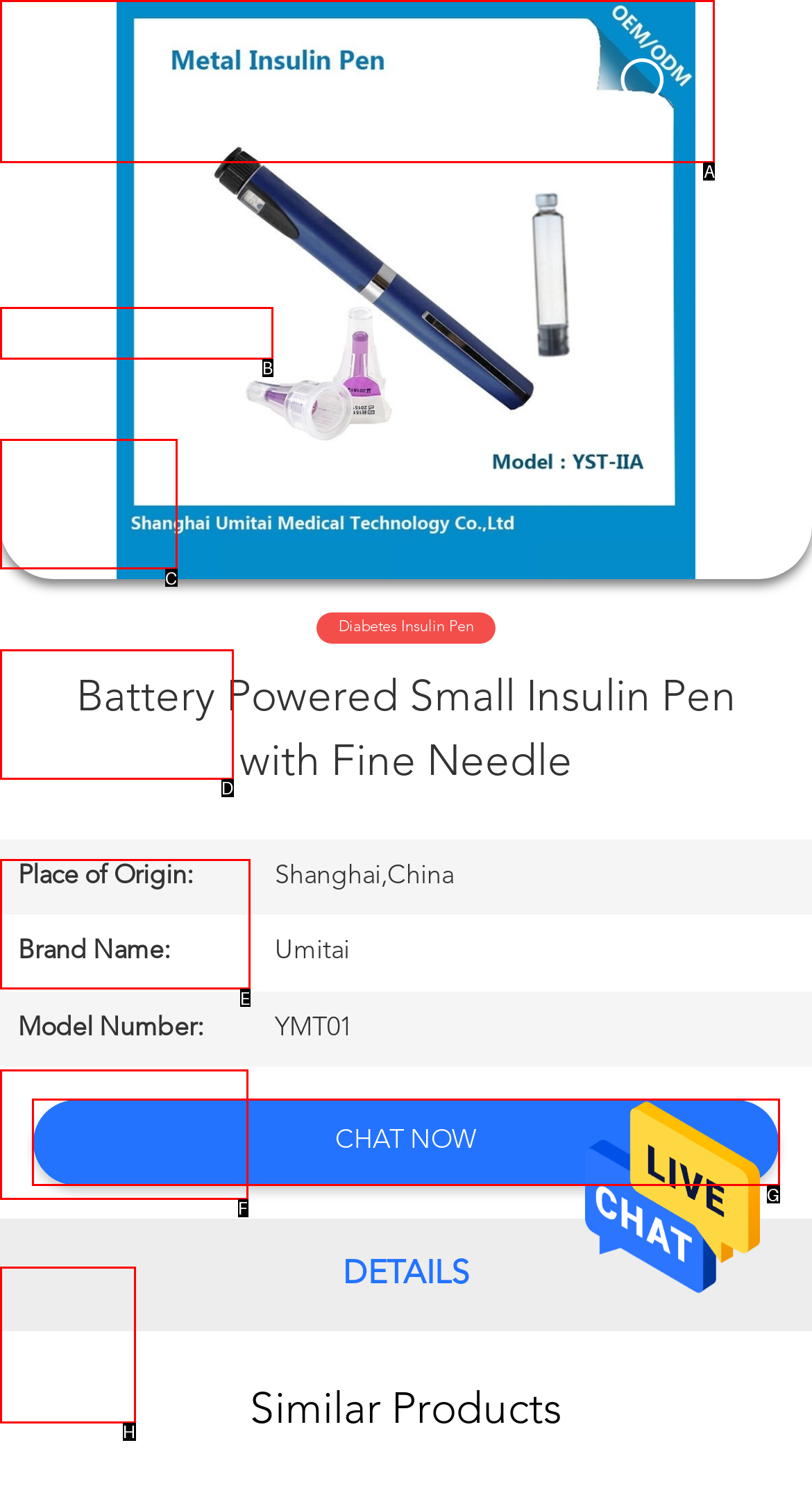From the description: name="search" placeholder="Search what you want", select the HTML element that fits best. Reply with the letter of the appropriate option.

A